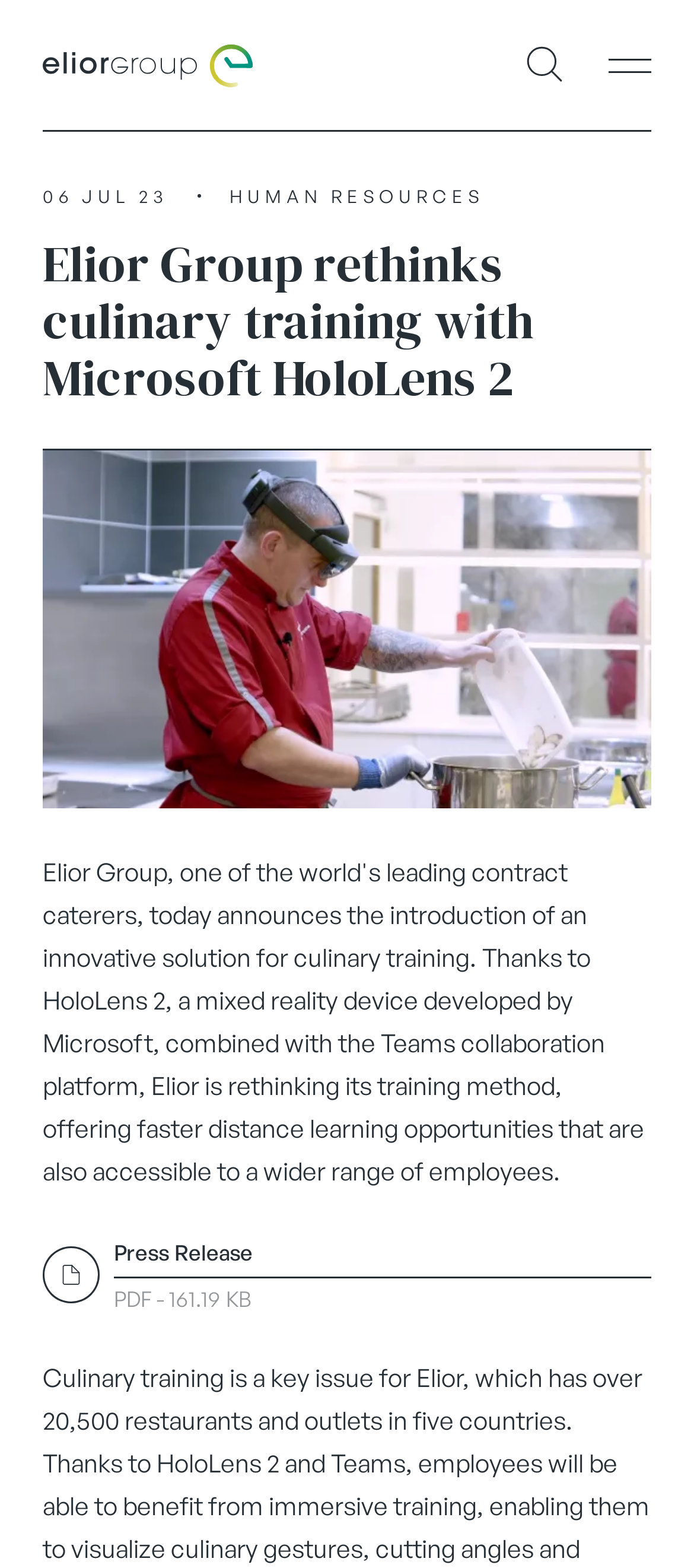Answer the question in a single word or phrase:
What is the file size of the PDF?

161.19 KB